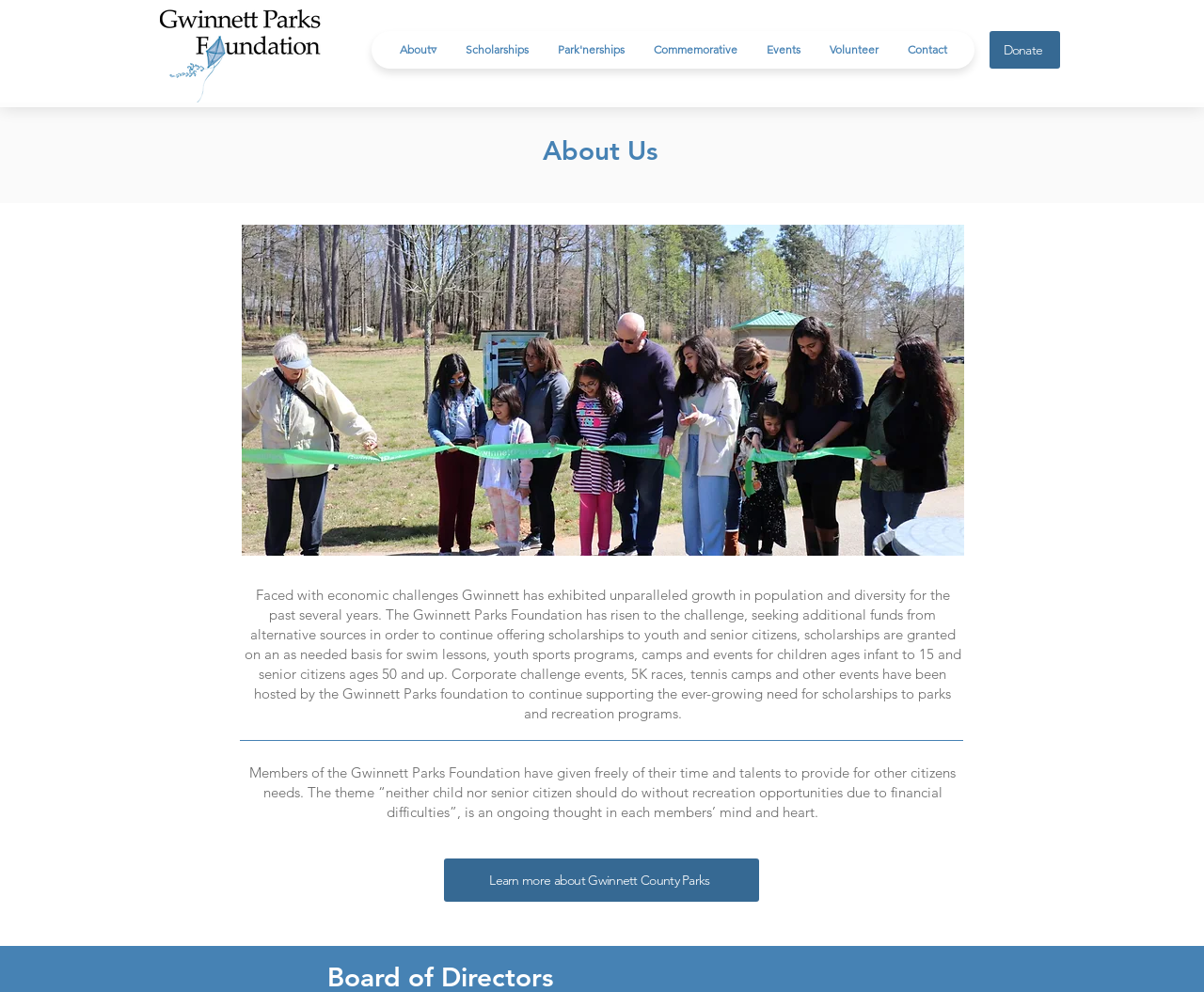Can you find the bounding box coordinates for the element that needs to be clicked to execute this instruction: "Learn more about Gwinnett County Parks"? The coordinates should be given as four float numbers between 0 and 1, i.e., [left, top, right, bottom].

[0.369, 0.865, 0.63, 0.909]